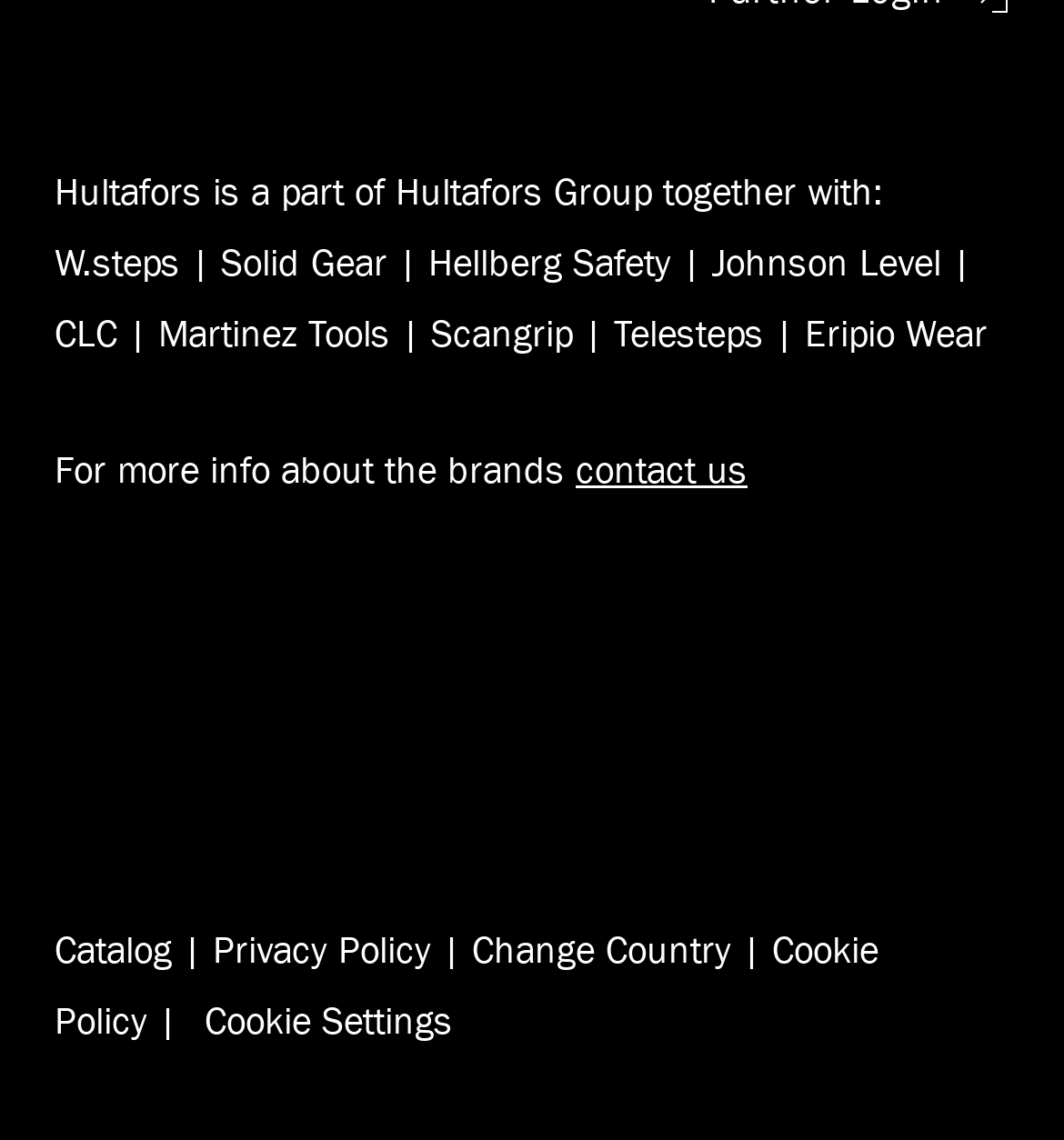How many brands are listed on the webpage?
Offer a detailed and full explanation in response to the question.

The webpage lists 9 brands, including W.steps, Solid Gear, Hellberg Safety, Johnson Level, CLC, Martinez Tools, Scangrip, Telesteps, and Eripio Wear, which are all linked to their respective pages.